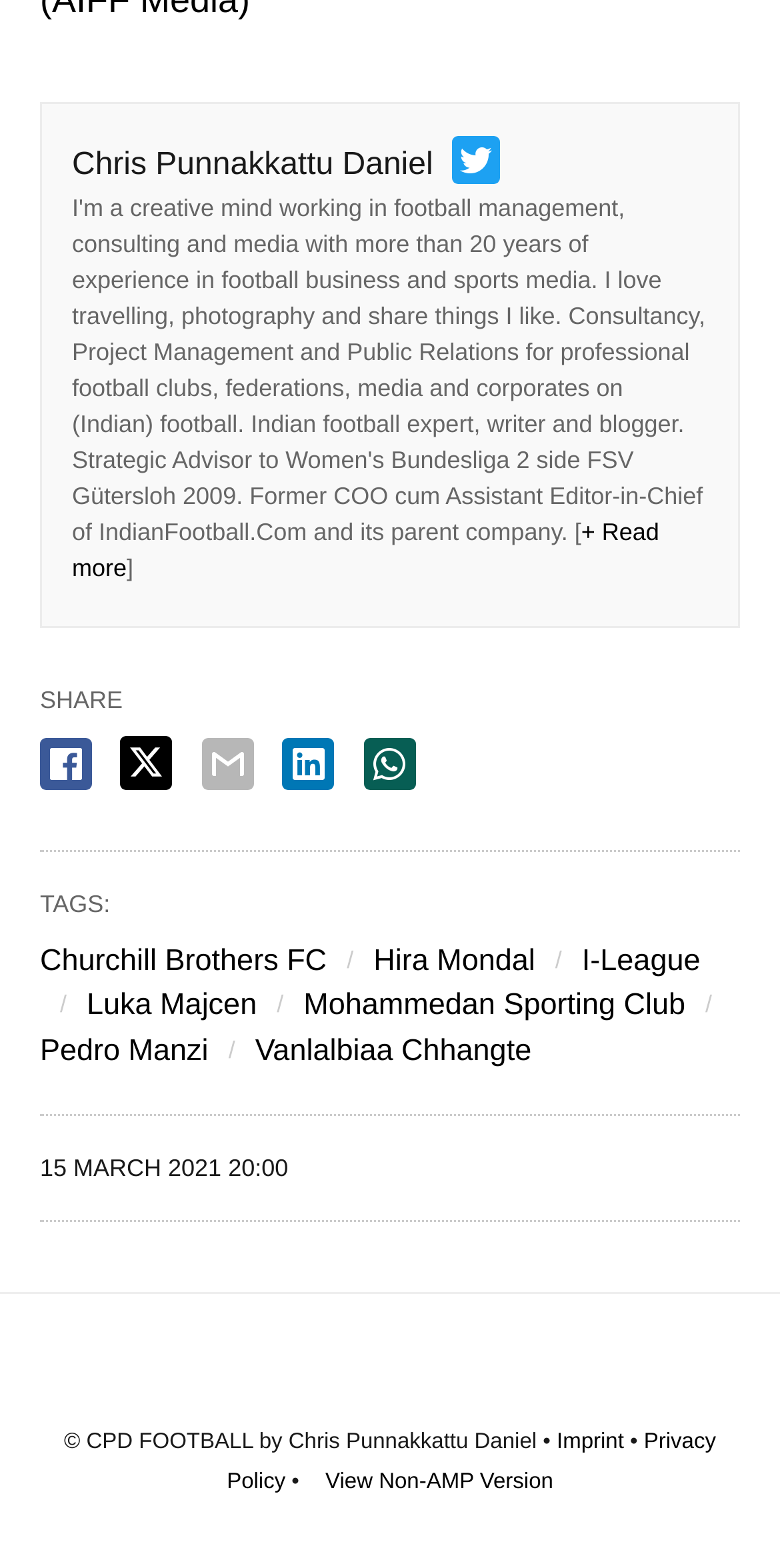Determine the bounding box for the UI element as described: "aria-label="linkedin share"". The coordinates should be represented as four float numbers between 0 and 1, formatted as [left, top, right, bottom].

[0.362, 0.471, 0.429, 0.504]